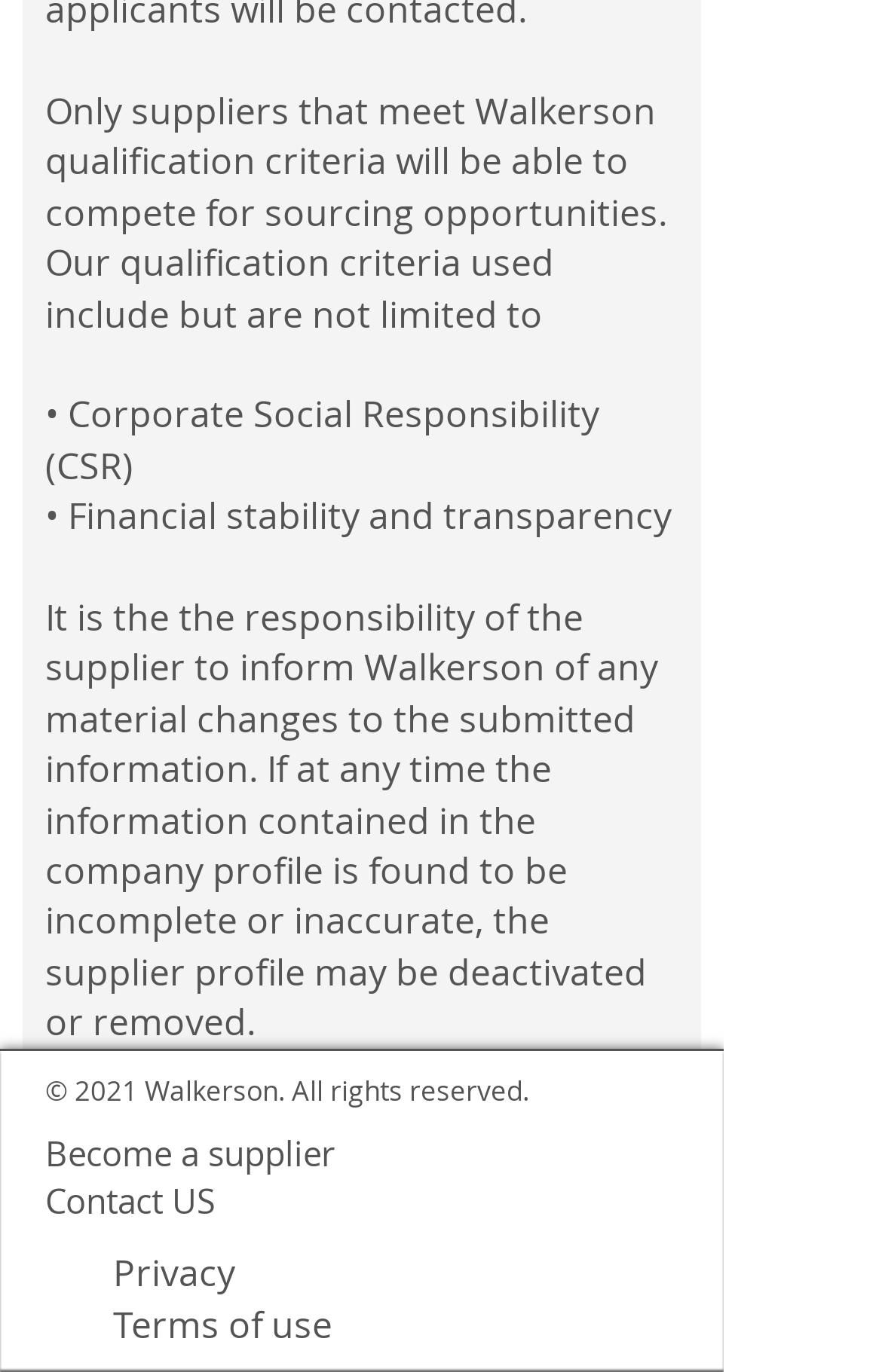What year is mentioned in the copyright notice?
Using the image, provide a concise answer in one word or a short phrase.

2021